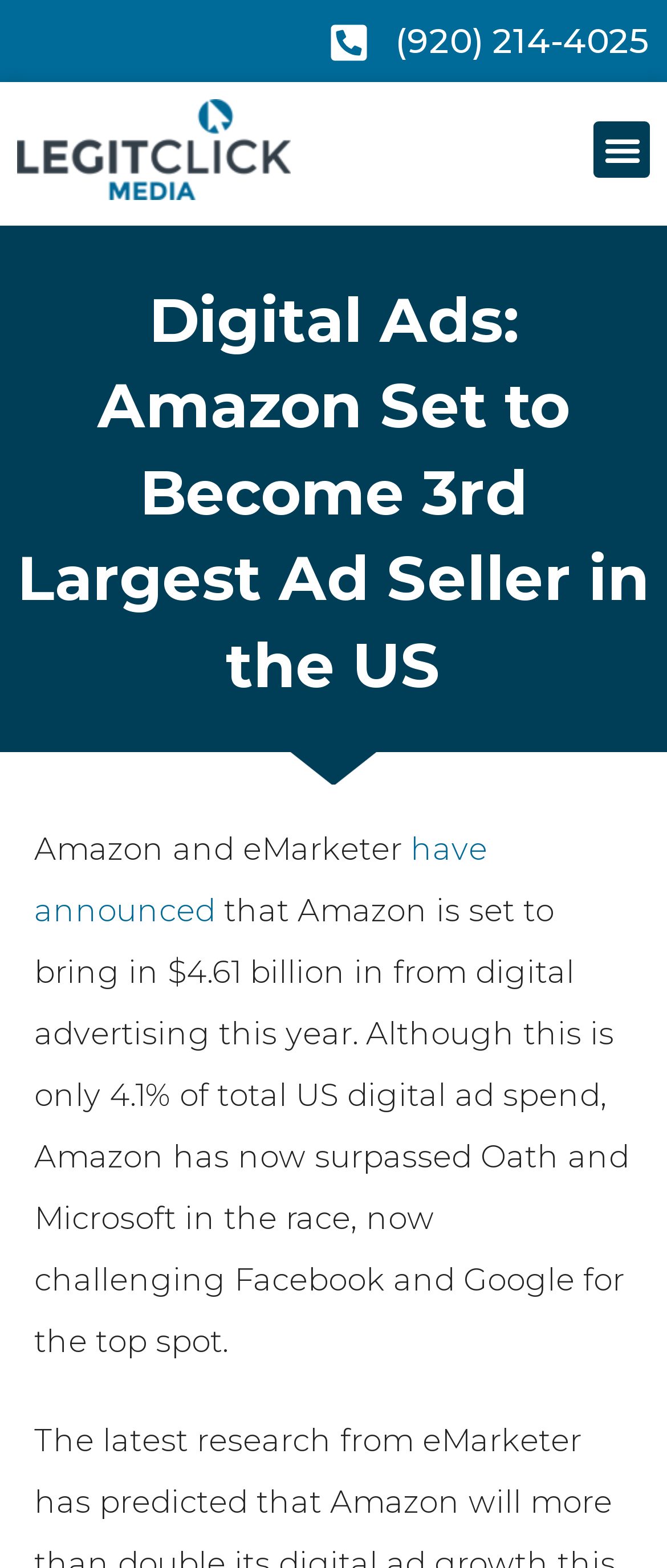Using the image as a reference, answer the following question in as much detail as possible:
Who has Amazon surpassed in the digital advertising race?

According to the webpage, Amazon has now surpassed Oath and Microsoft in the race, now challenging Facebook and Google for the top spot.